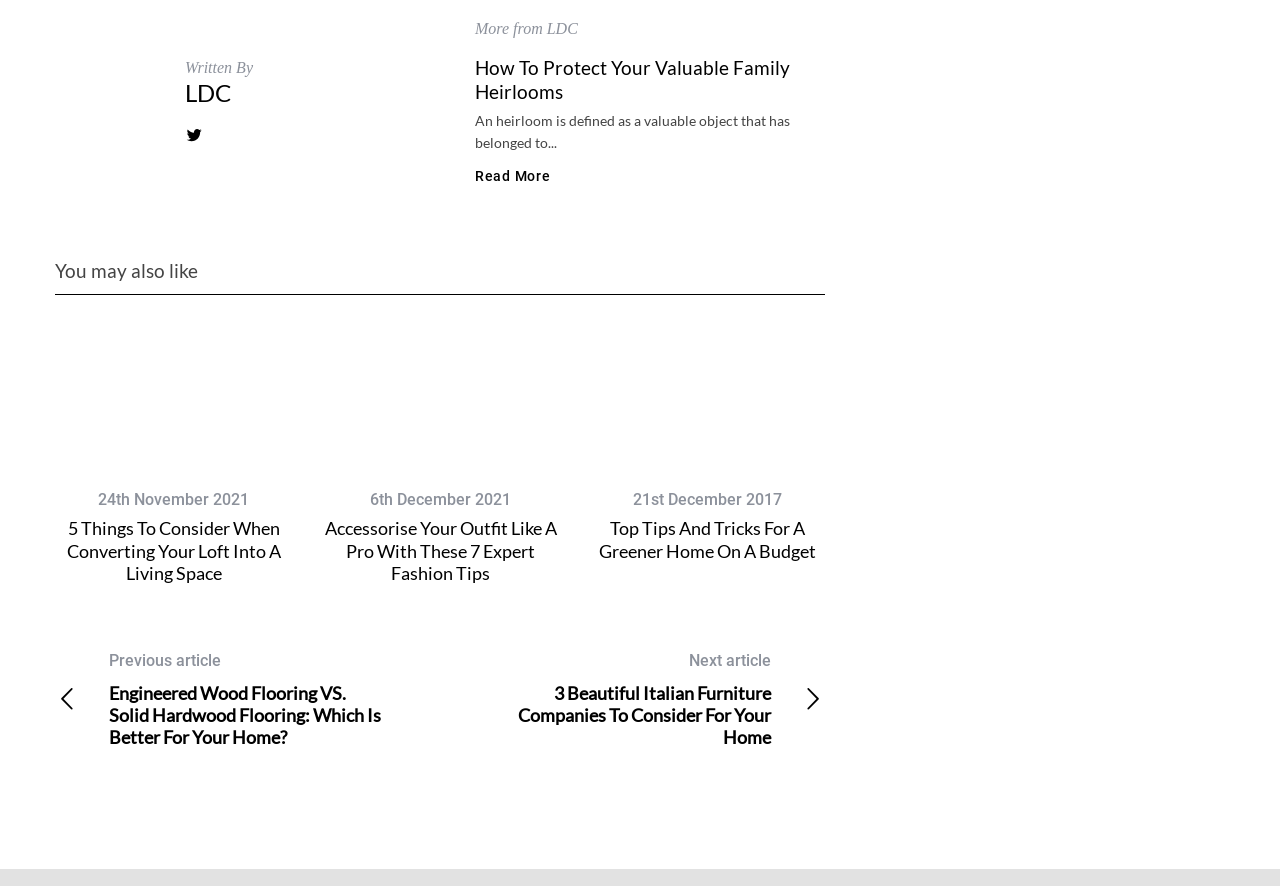Can you specify the bounding box coordinates of the area that needs to be clicked to fulfill the following instruction: "Go to the next post"?

None